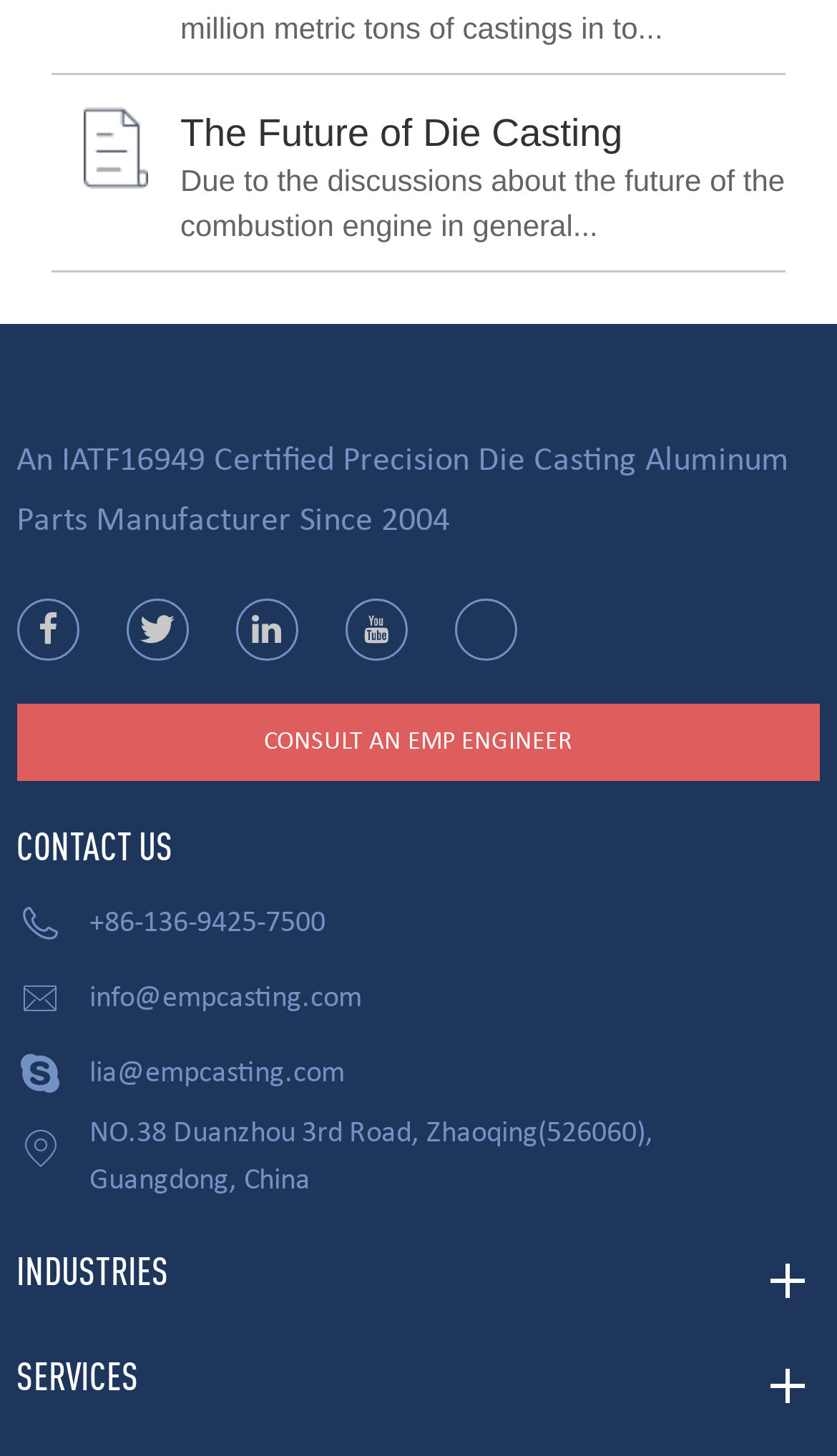How many email addresses are listed?
Answer with a single word or phrase, using the screenshot for reference.

2